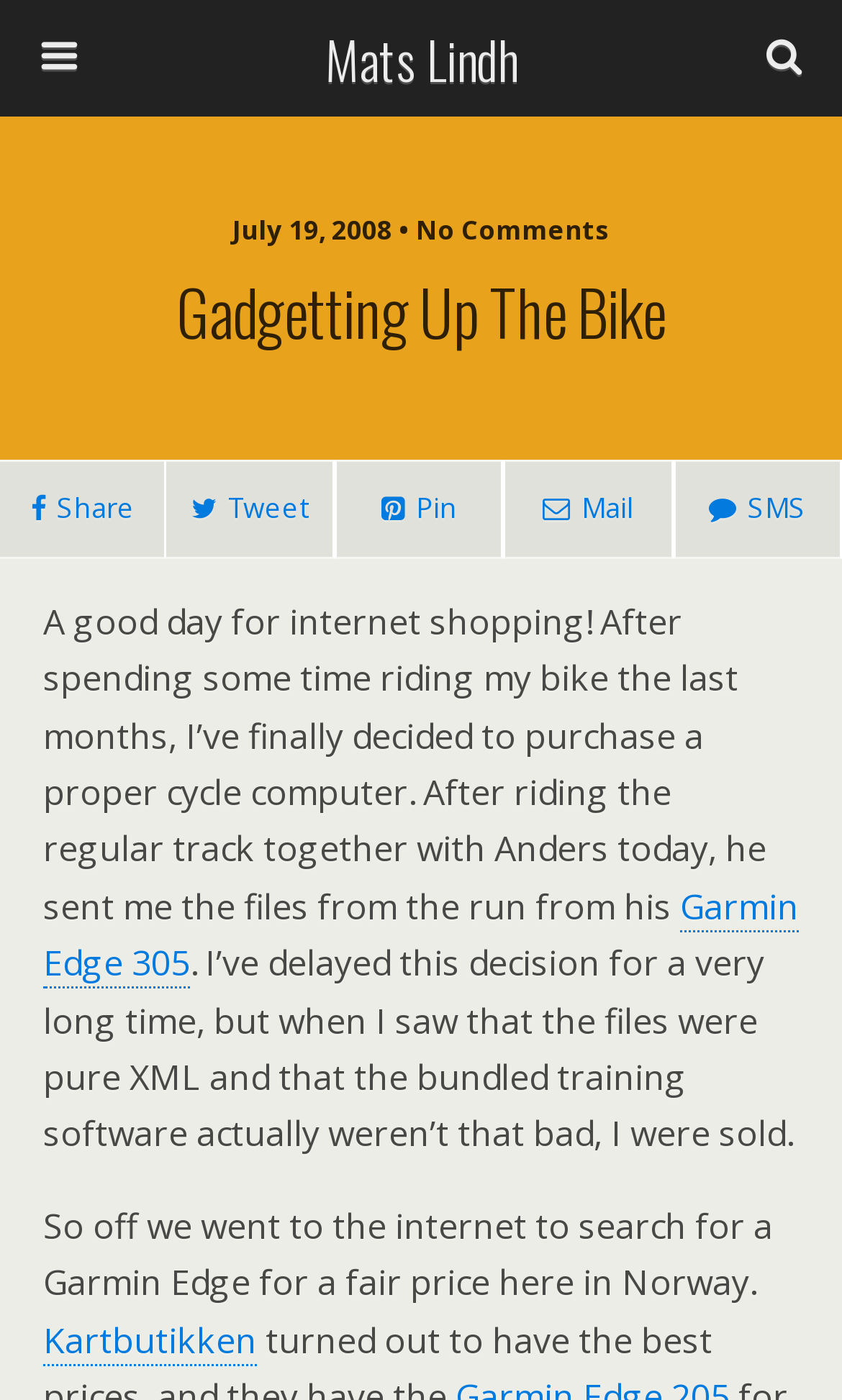Respond to the question below with a single word or phrase: What is the author's name?

Mats Lindh